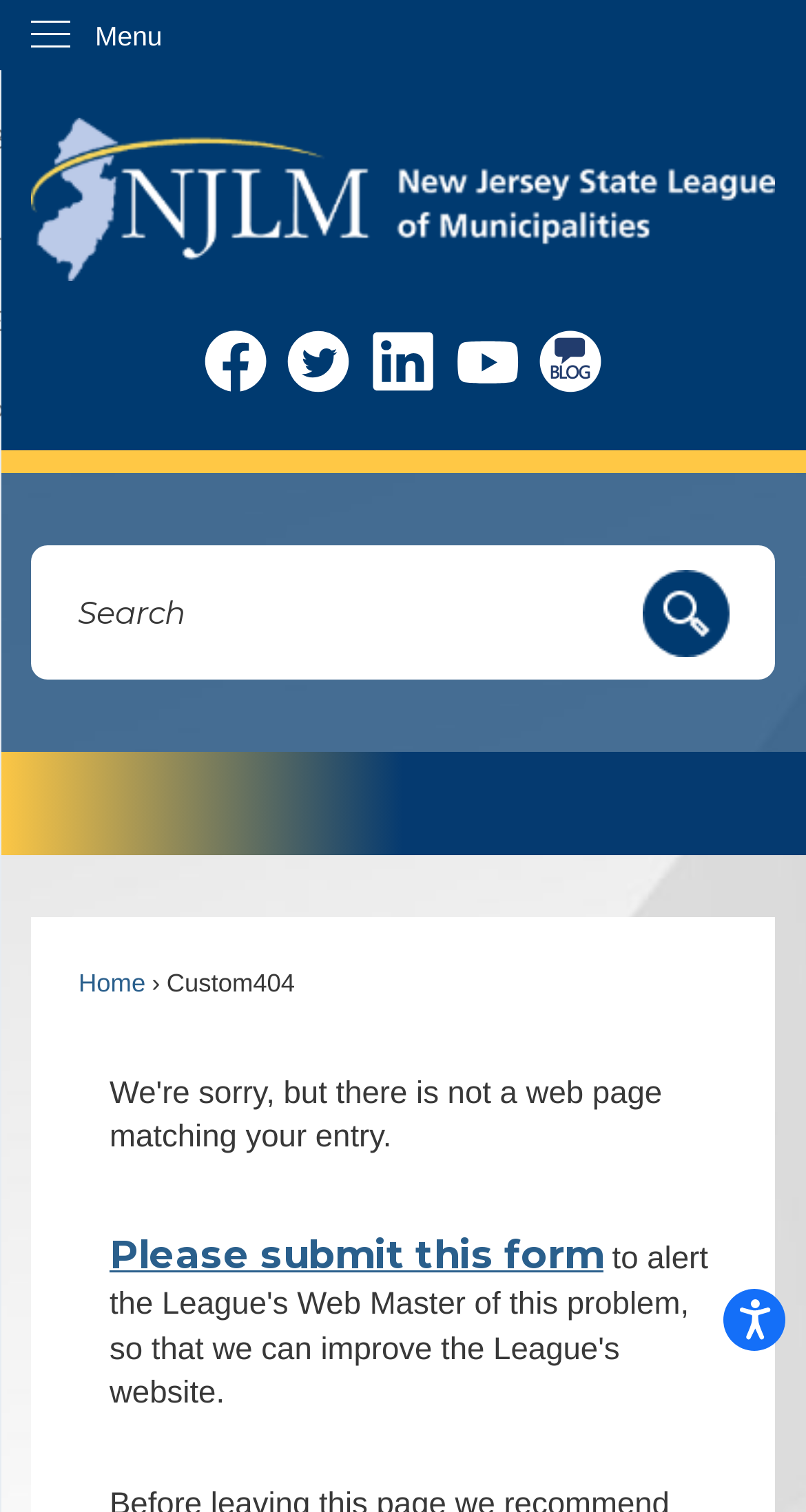Determine the bounding box for the UI element as described: "aria-label="Social Blog graphic"". The coordinates should be represented as four float numbers between 0 and 1, formatted as [left, top, right, bottom].

[0.67, 0.172, 0.747, 0.213]